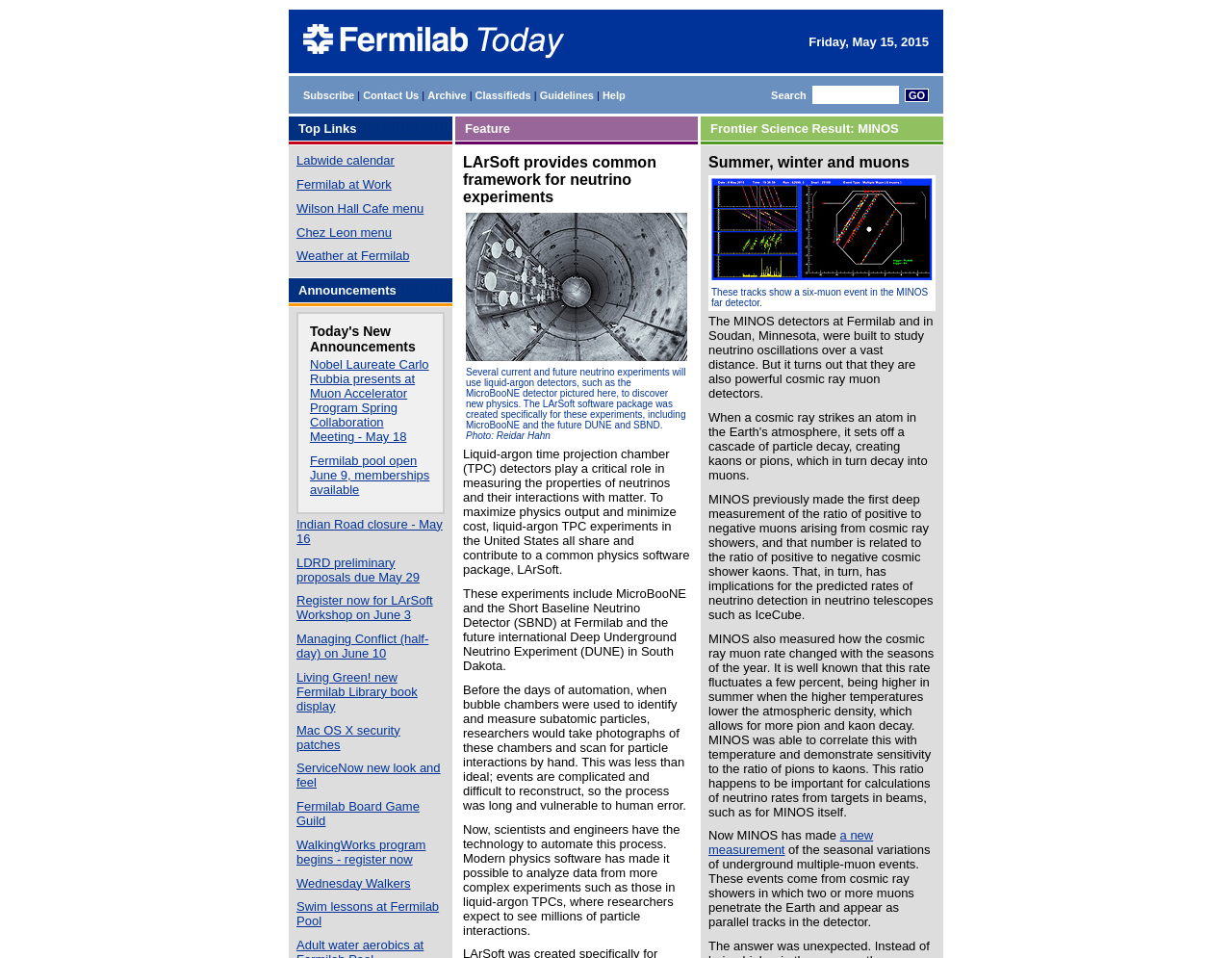Please determine the bounding box coordinates for the element with the description: "Wilson Hall Cafe menu".

[0.241, 0.21, 0.344, 0.225]